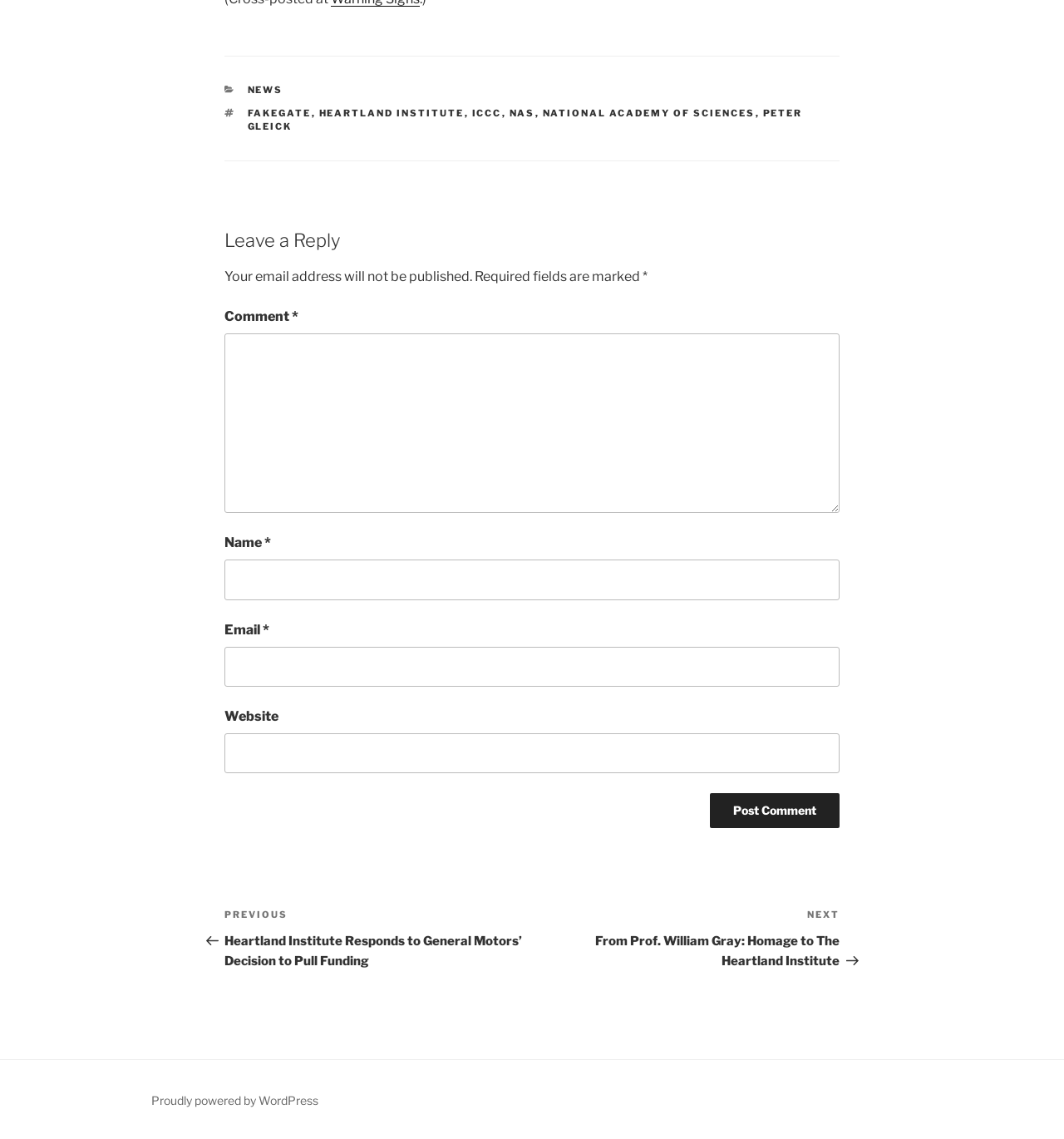How many links are in the footer?
Using the image, provide a detailed and thorough answer to the question.

I counted the number of links in the footer section, which includes 'NEWS', 'FAKEGATE', 'HEARTLAND INSTITUTE', 'ICCC', 'NAS', 'NATIONAL ACADEMY OF SCIENCES', 'PETER GLEICK', 'Previous Post', and 'Next Post'.